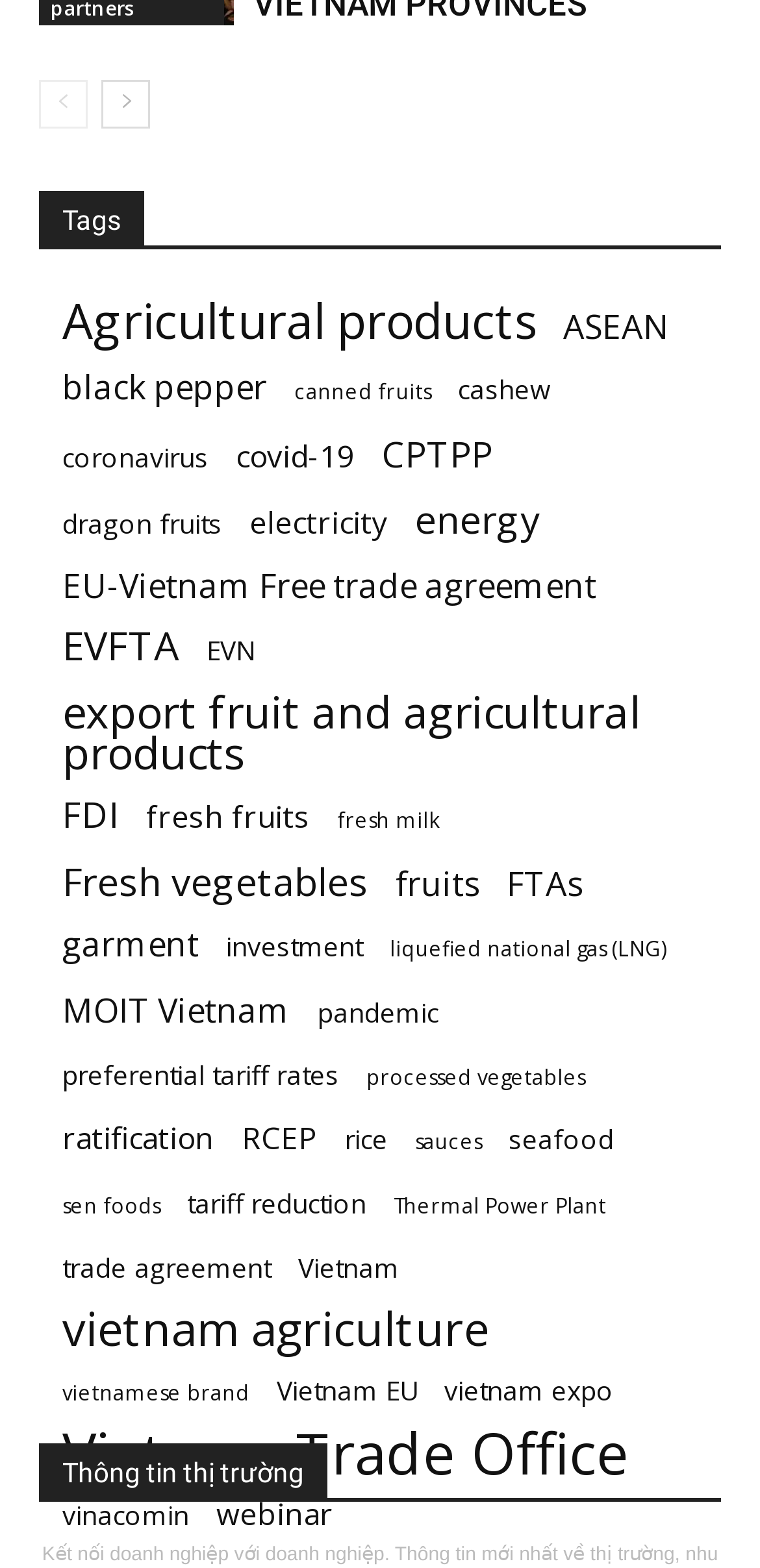Answer the question with a single word or phrase: 
What is the category of the link 'liquefied national gas (LNG) (1 item)'?

Energy